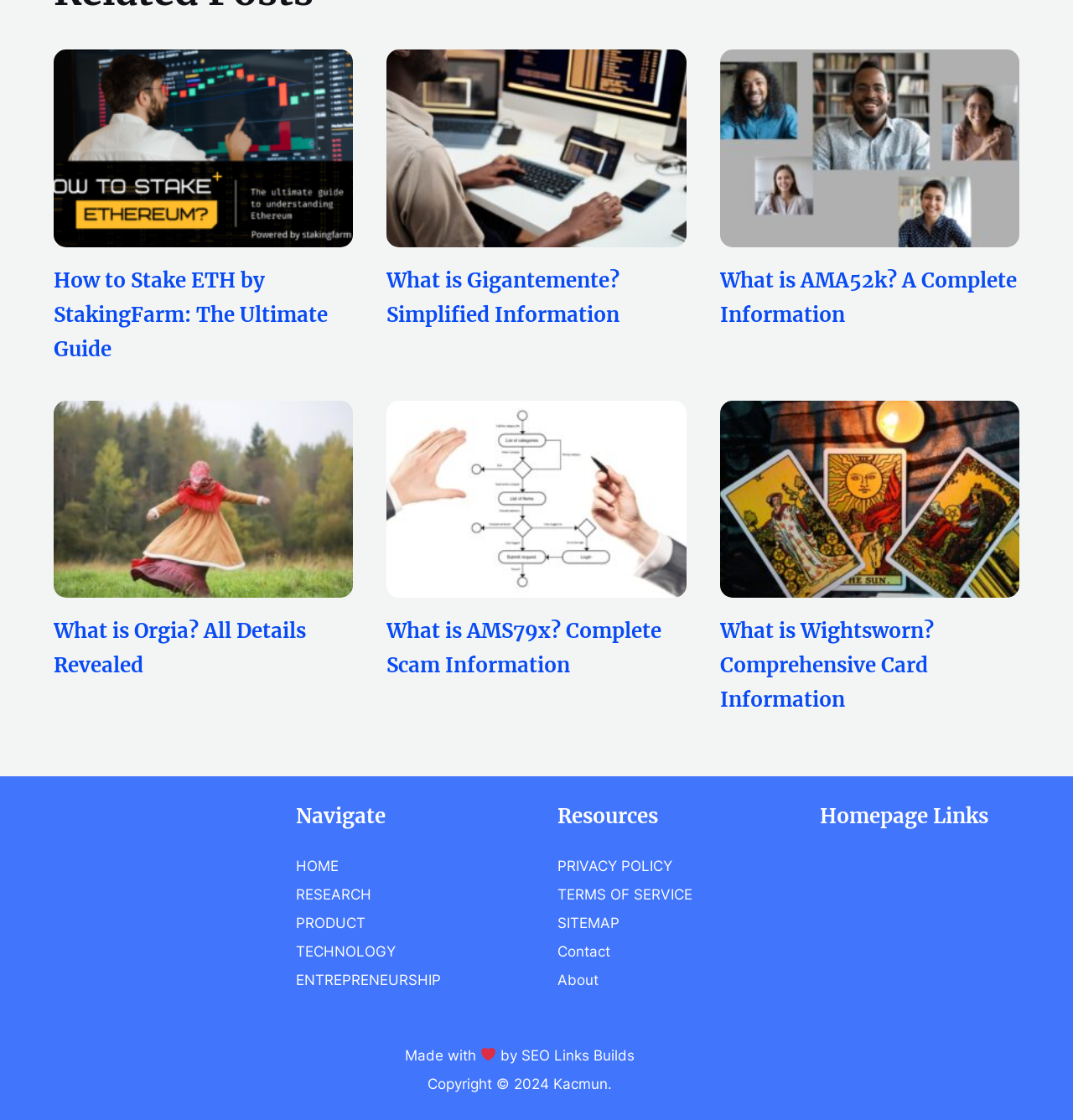Who is the creator of the website?
From the details in the image, provide a complete and detailed answer to the question.

I found the creator of the website by looking at the copyright information at the bottom of the page, which states 'Copyright © 2024 Kacmun'.